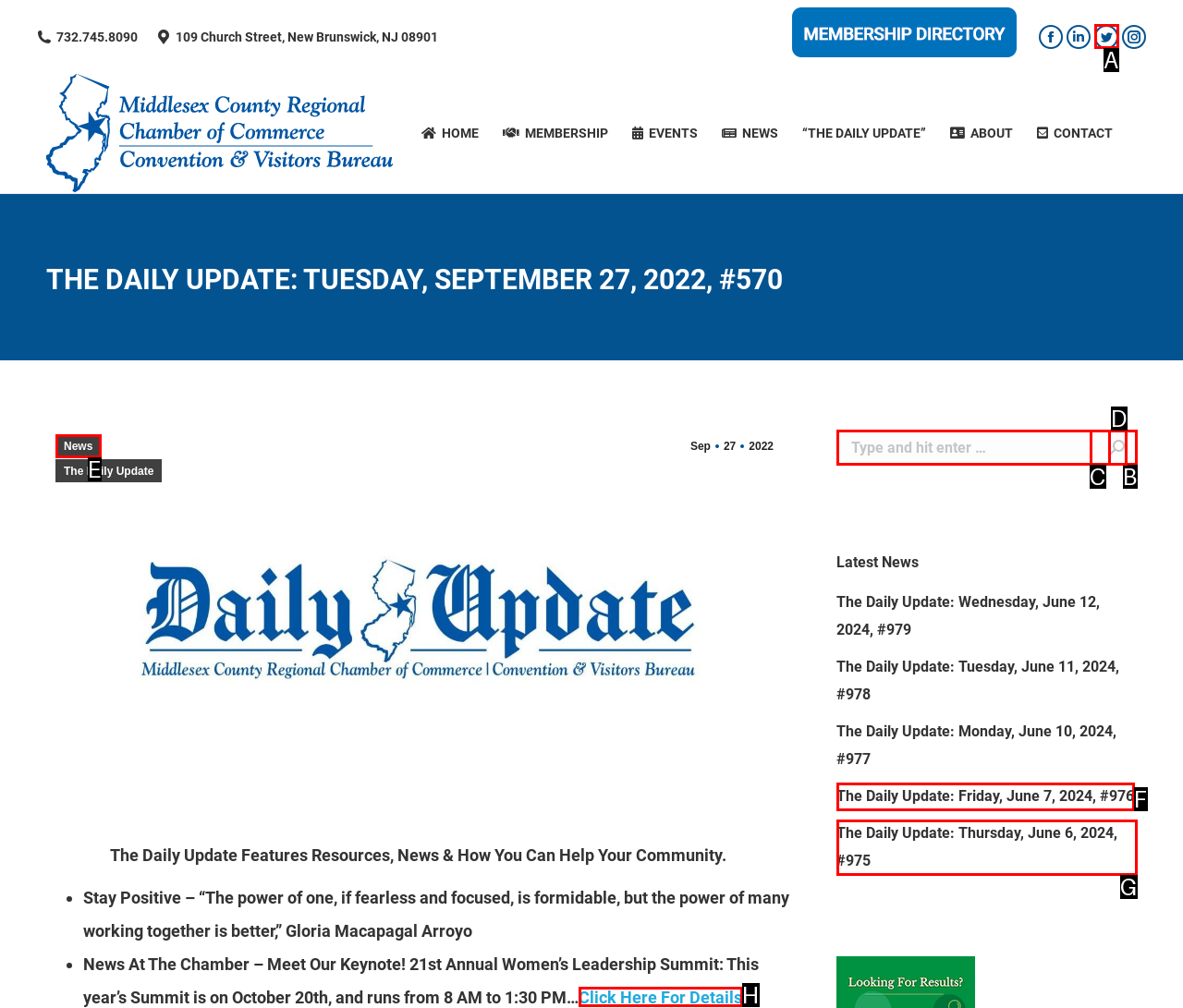Identify which HTML element aligns with the description: Click Here For Details
Answer using the letter of the correct choice from the options available.

H